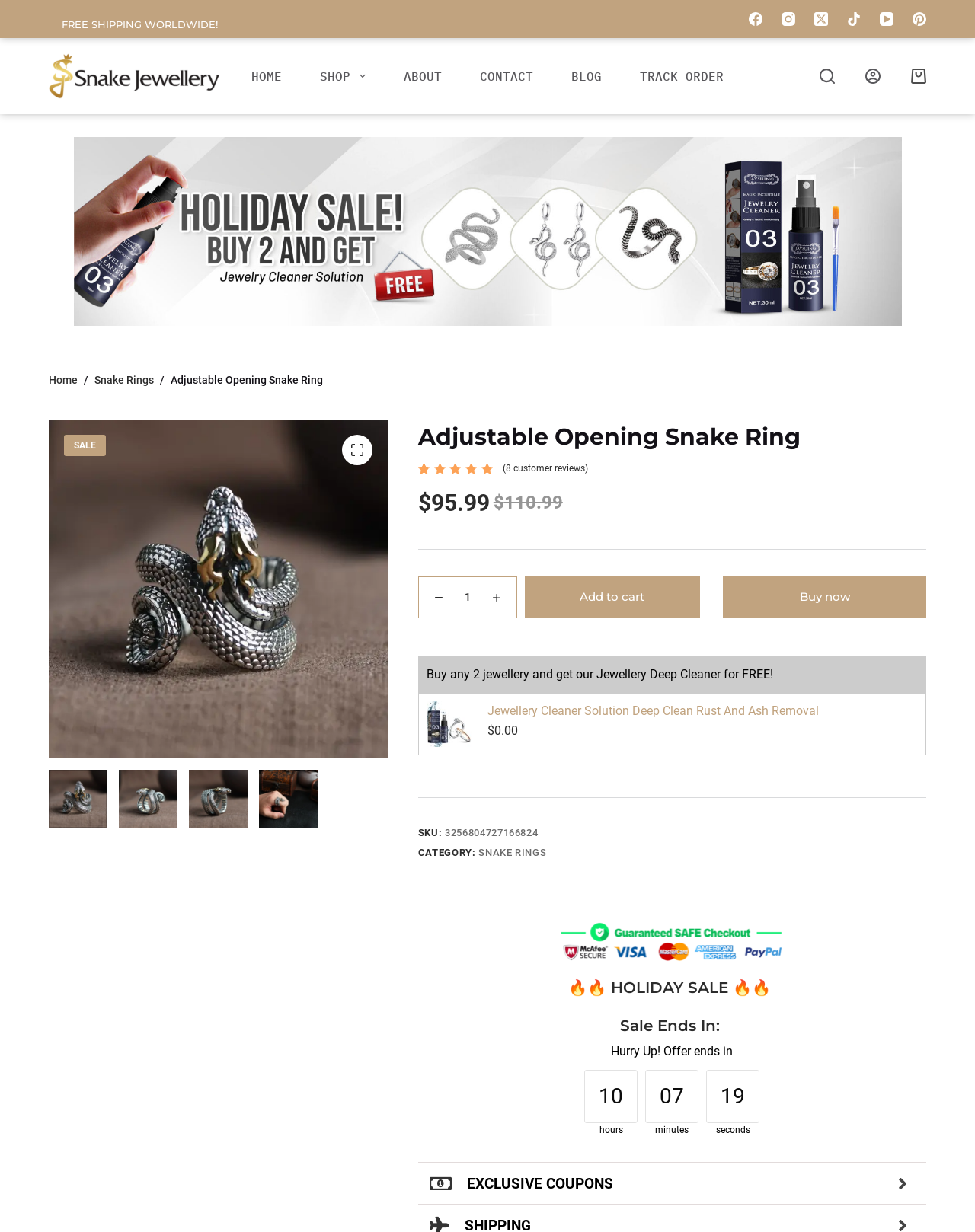What is the material of the snake ring?
Please provide a full and detailed response to the question.

Based on the webpage content, the snake ring is made of stainless steel and zinc alloy, which is mentioned in the product description.